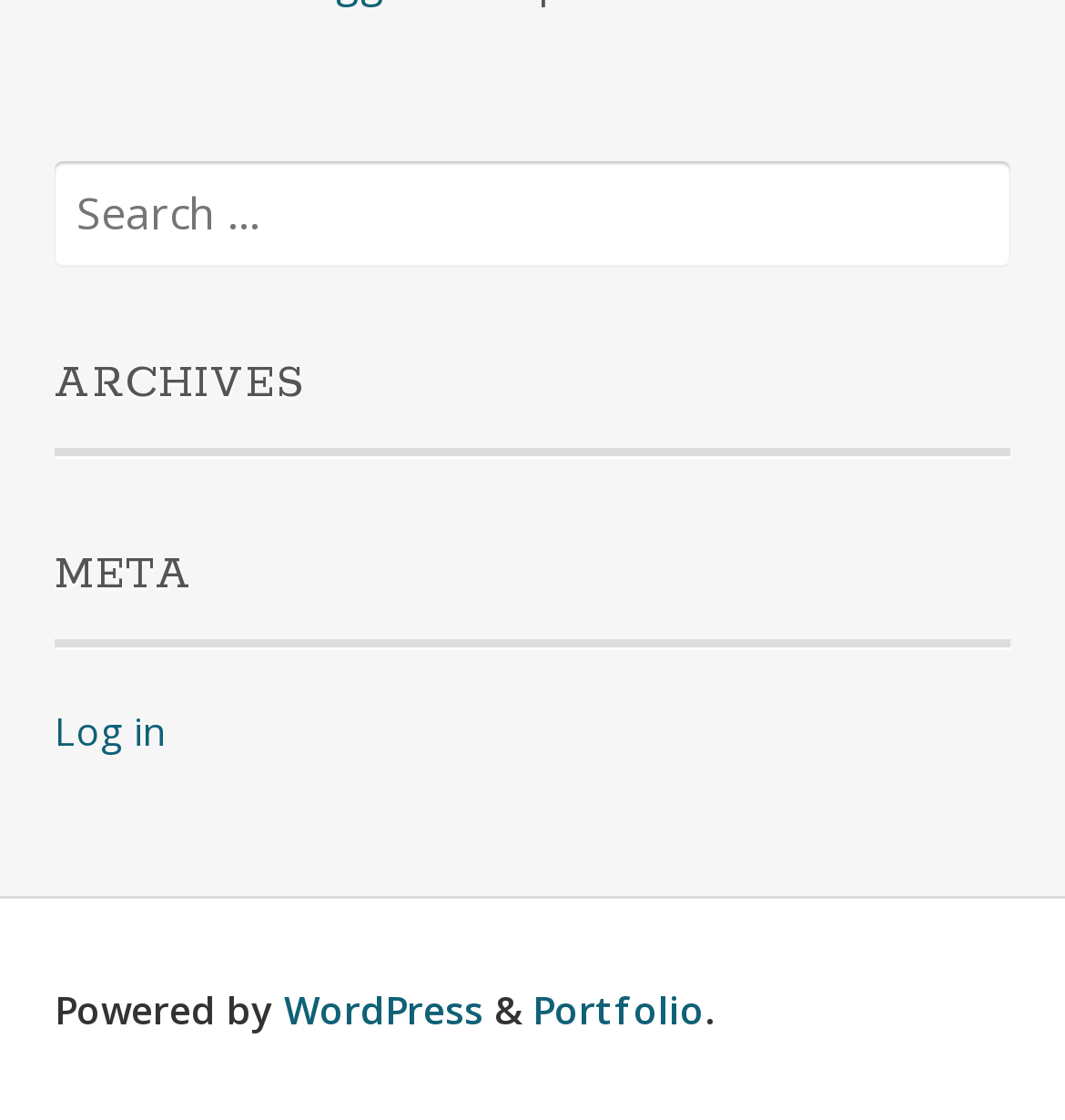How many links are there in the footer section?
Please provide a comprehensive answer based on the information in the image.

I identified the footer section by looking at the bounding box coordinates of the elements. The elements with y1 coordinates greater than 0.8 are likely to be in the footer section. Within this section, I found three link elements with the texts 'Log in', 'WordPress', and 'Portfolio'.